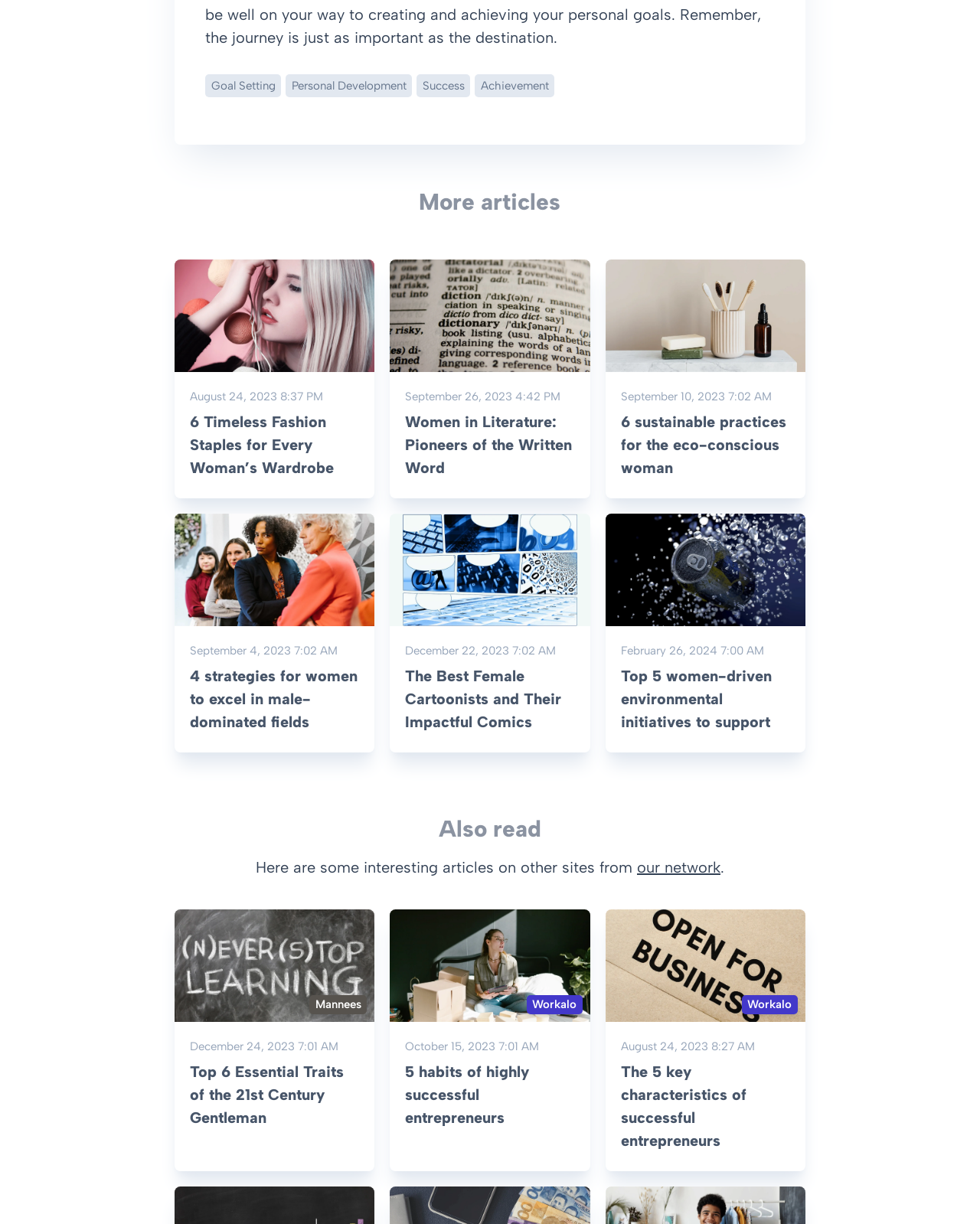What are the four categories listed at the top?
Carefully analyze the image and provide a thorough answer to the question.

The top section of the webpage contains four links with categories, which are 'Goal Setting', 'Personal Development', 'Success', and 'Achievement'. These categories are likely related to the theme of the webpage, which appears to be focused on personal growth and development.